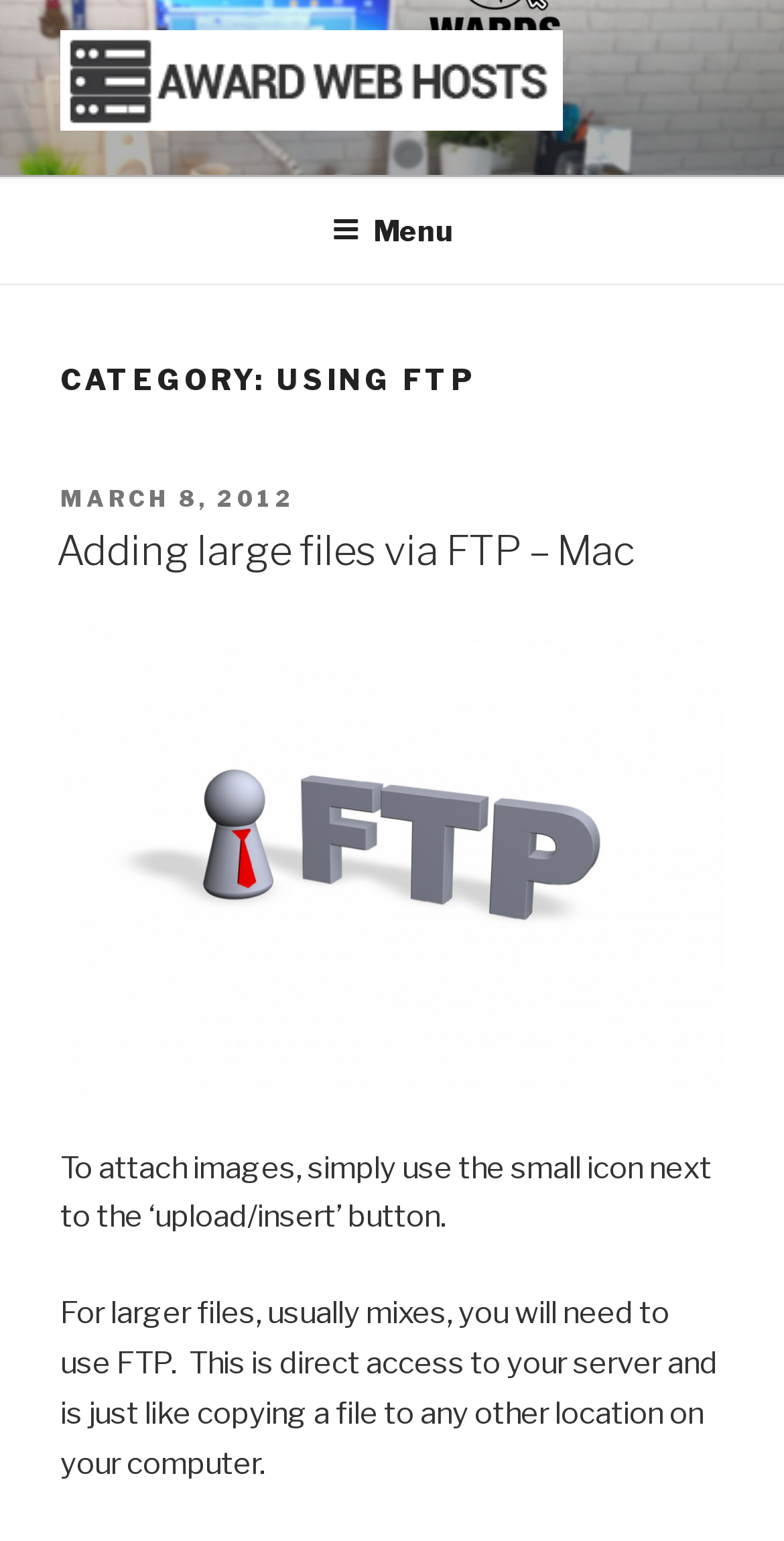What is the category of the current article?
Using the image as a reference, answer the question in detail.

I determined the category by looking at the heading 'CATEGORY: USING FTP' which is a sub-element of the root element.